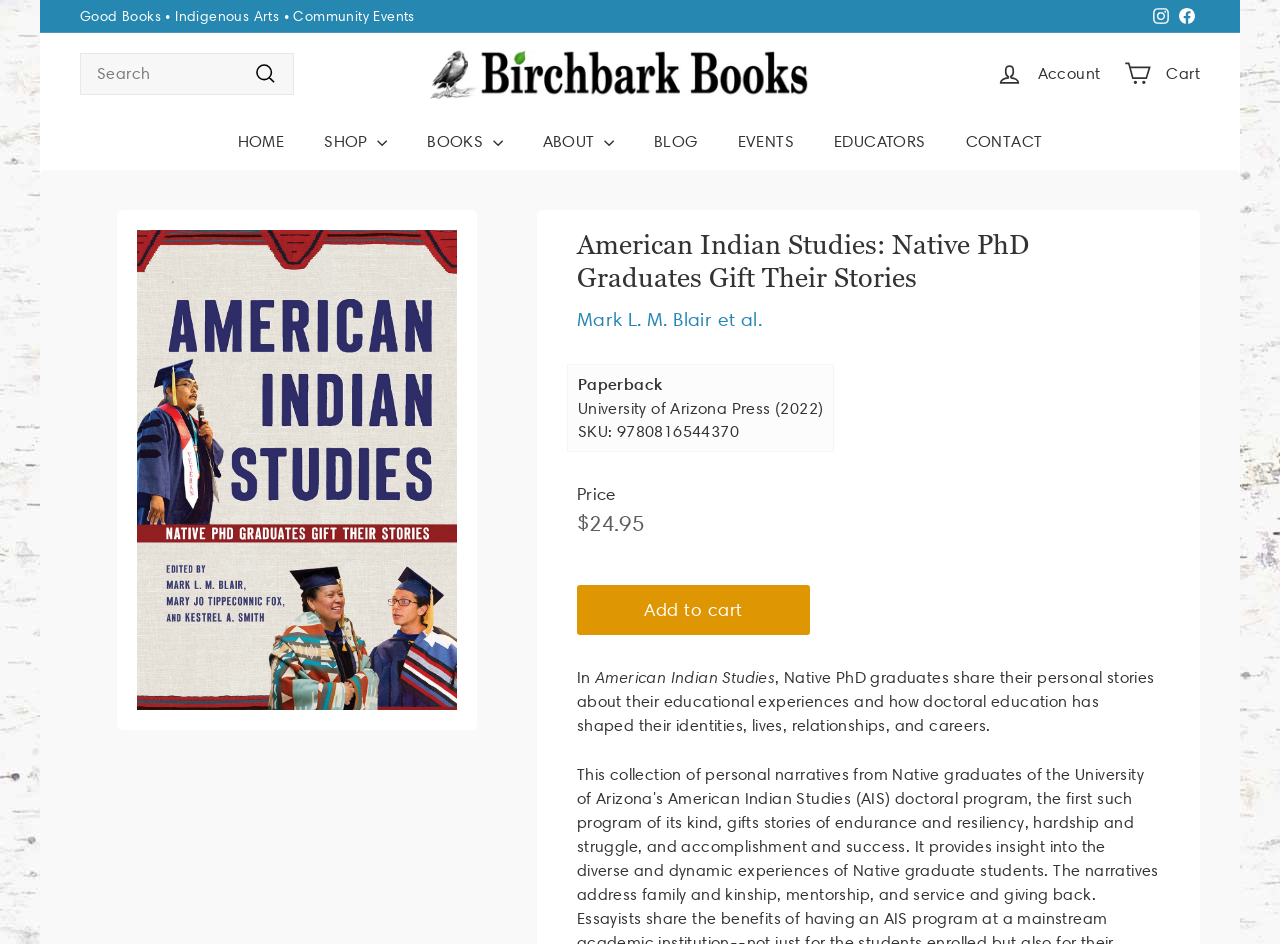Determine the bounding box coordinates of the clickable region to carry out the instruction: "View Birchbark Books".

[0.336, 0.051, 0.633, 0.105]